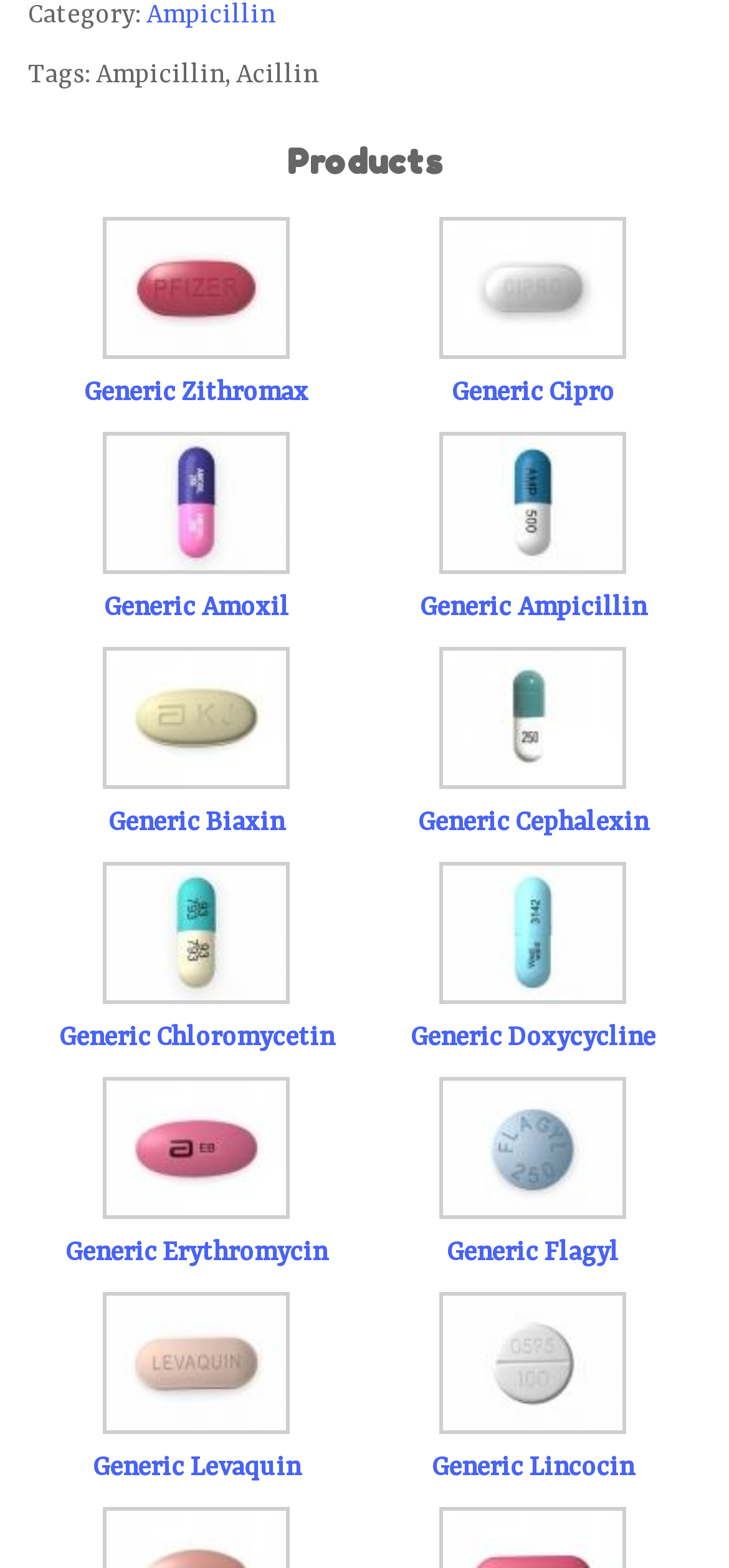Respond to the question below with a single word or phrase:
What is the category of products listed on this webpage?

Medications